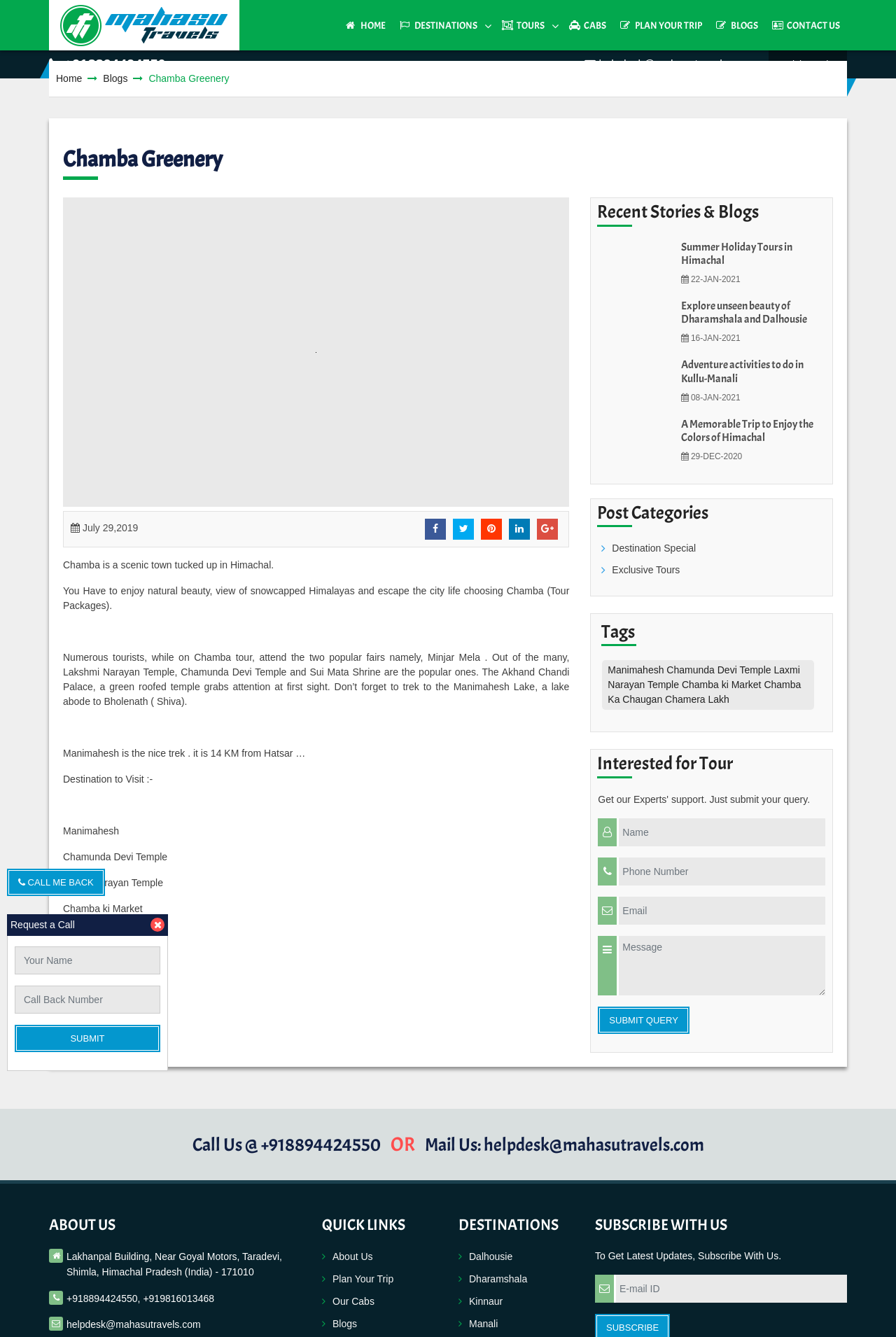Identify the bounding box coordinates of the region I need to click to complete this instruction: "Click on the 'SUBMIT QUERY' button".

[0.667, 0.753, 0.769, 0.773]